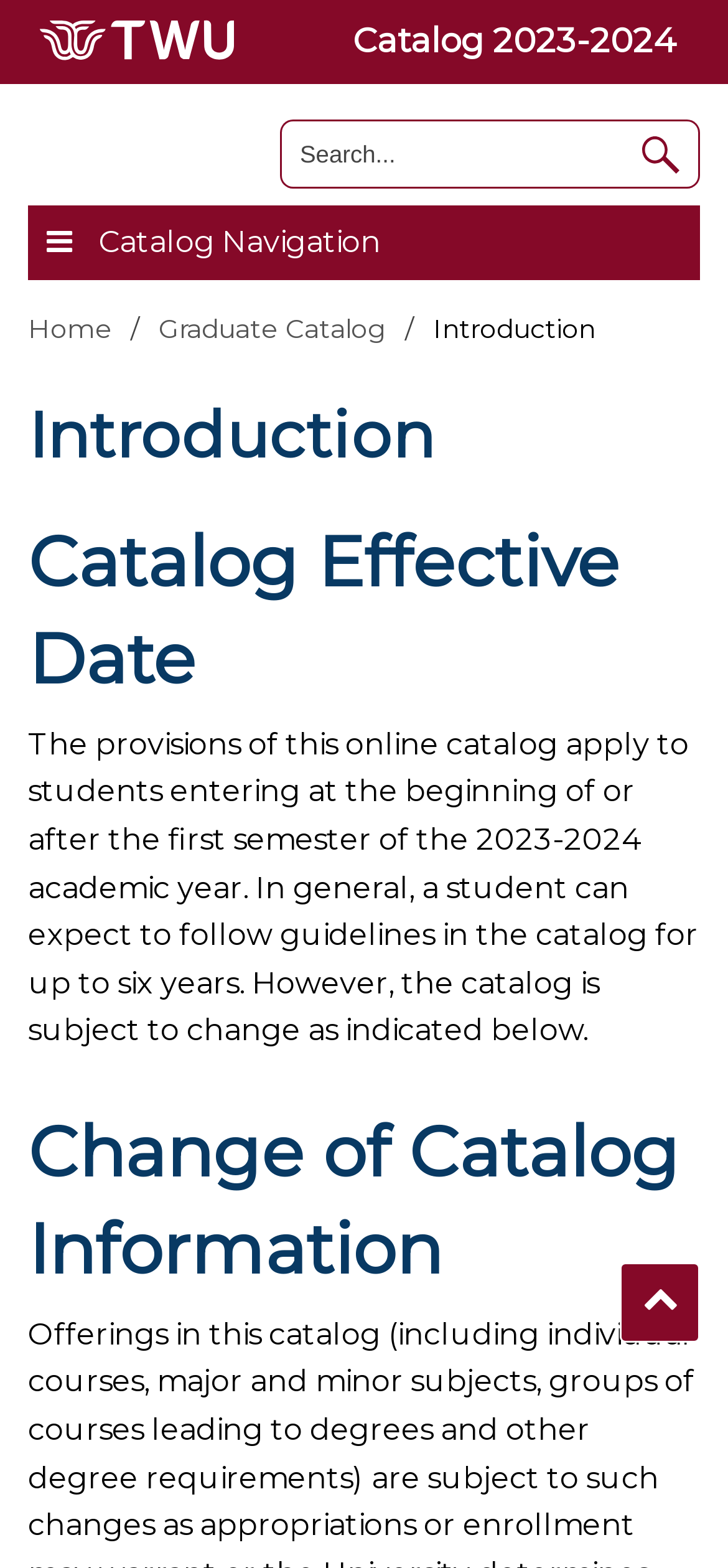Describe all the visual and textual components of the webpage comprehensively.

The webpage is an introduction page for a course catalog, specifically for the 2023-2024 academic year. At the top, there is a TWU logo link to the Denton home page, accompanied by the text "Catalog 2023-2024". Below the logo, there is a search bar with a "Search catalog" label and a "Submit search" button to the right.

To the left of the search bar, there is a "Catalog Navigation" button that can be expanded. Below this button, there is a breadcrumb navigation section with links to "Home", "Graduate Catalog", and the current page, "Introduction". 

The main content of the page is divided into sections, each with a heading. The first section is titled "Introduction" and contains a paragraph of text explaining the catalog's effective date and its subject to change. The second section is titled "Catalog Effective Date" and the third section is titled "Change of Catalog Information". 

At the bottom right of the page, there is a "Back to top" link with an arrow icon.